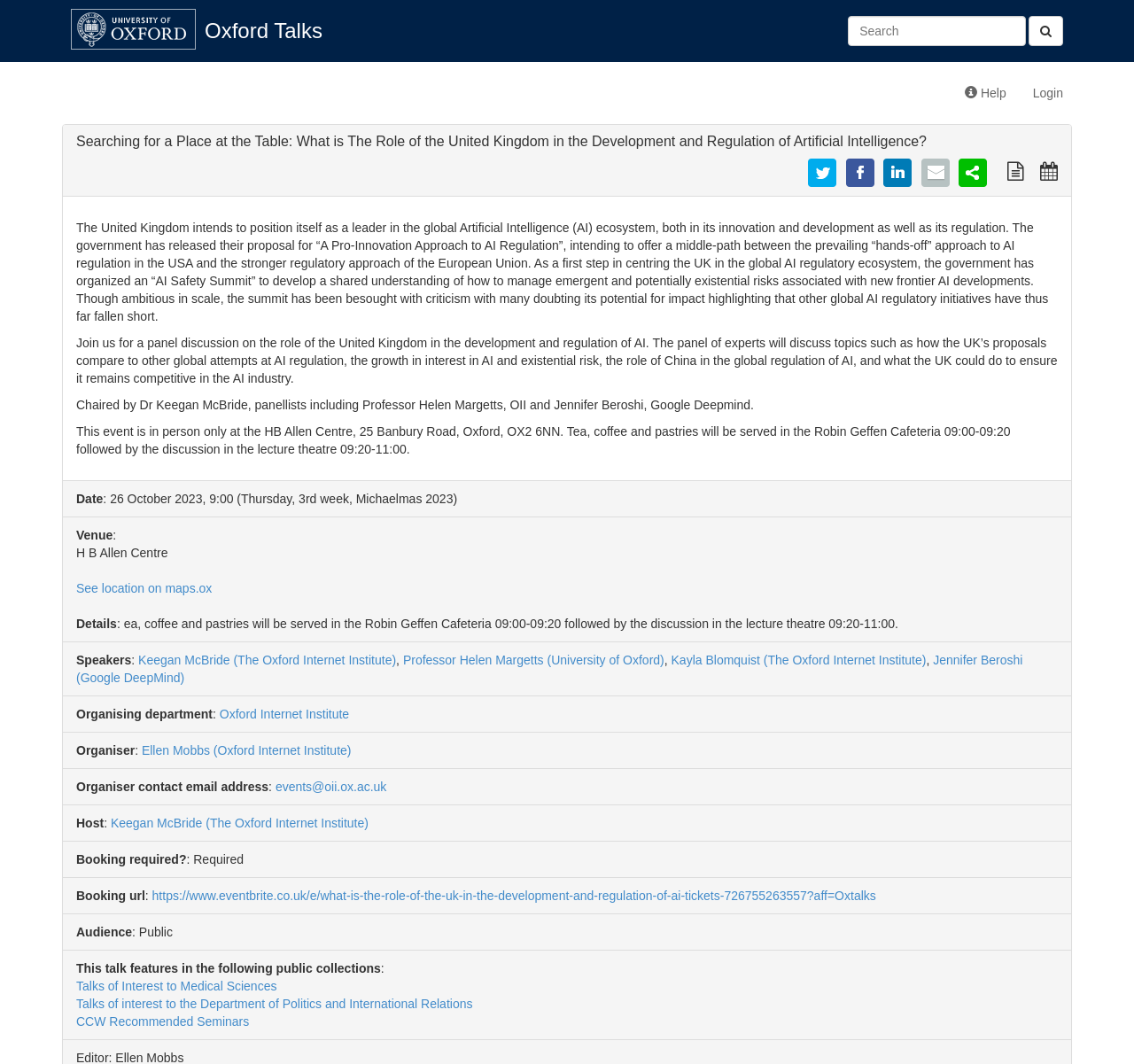Locate the bounding box of the UI element described in the following text: "events@oii.ox.ac.uk".

[0.243, 0.733, 0.341, 0.746]